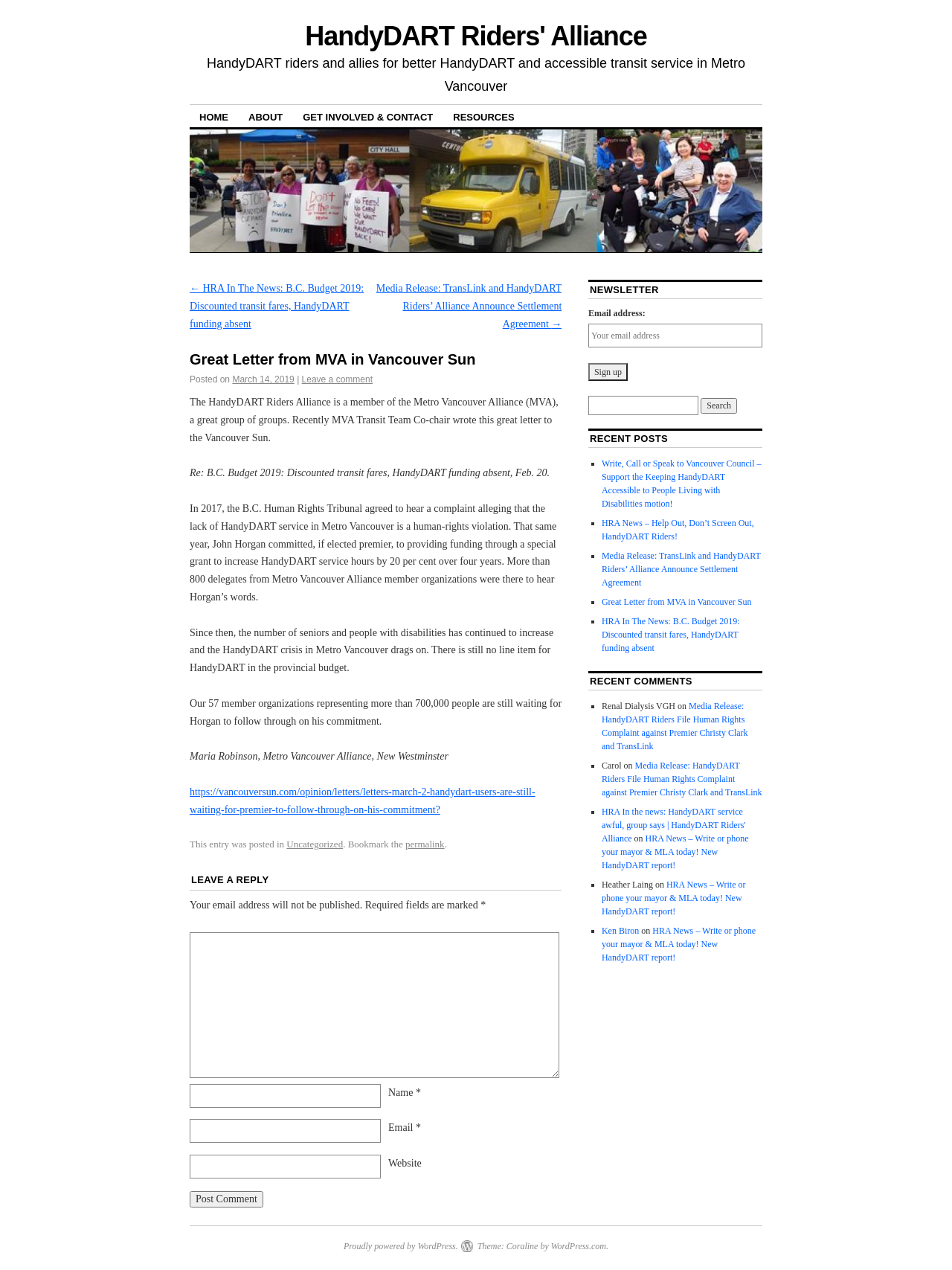Identify the bounding box of the UI element described as follows: "value="Sign up"". Provide the coordinates as four float numbers in the range of 0 to 1 [left, top, right, bottom].

[0.618, 0.286, 0.659, 0.3]